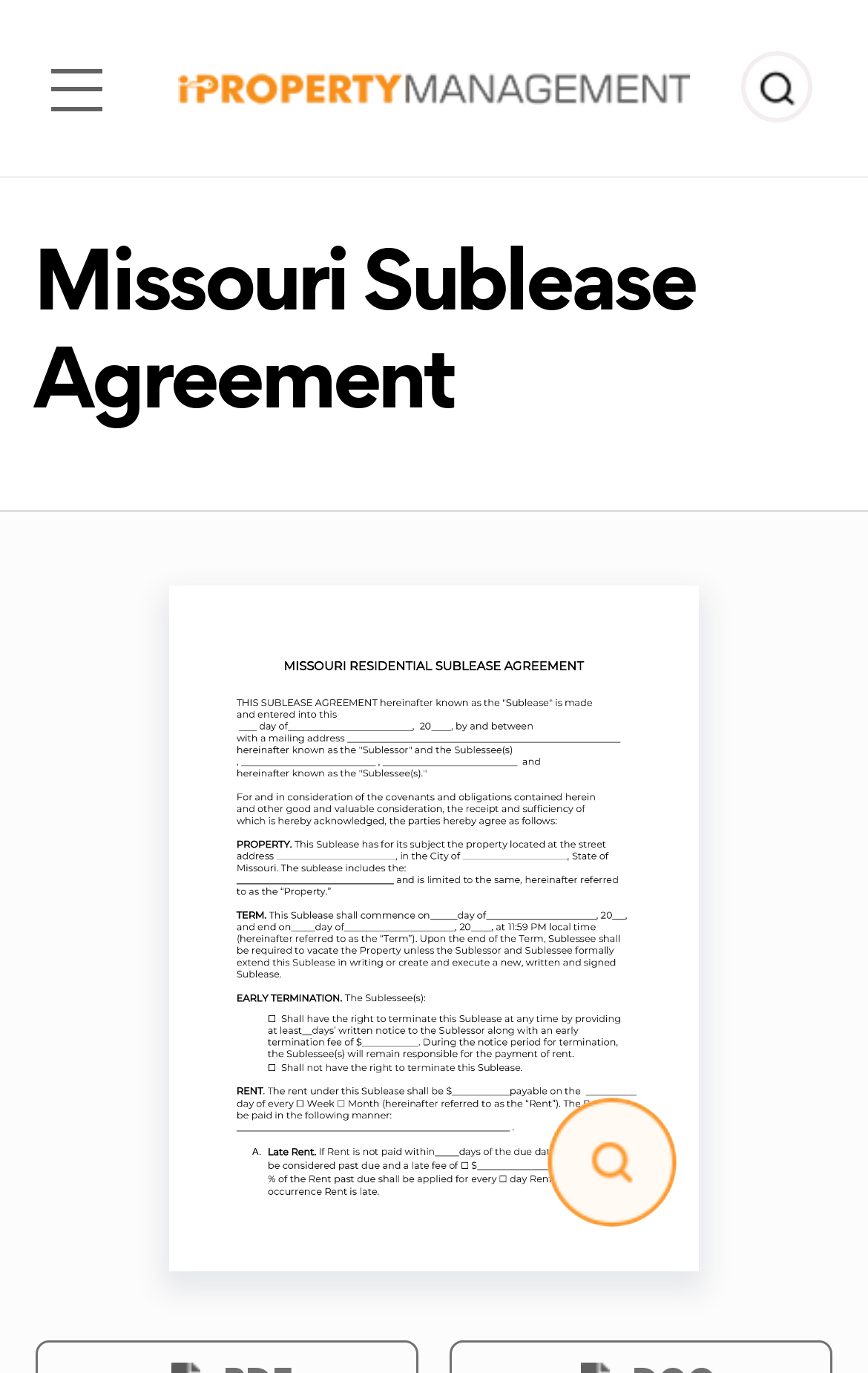Construct a thorough caption encompassing all aspects of the webpage.

The webpage is about Missouri sublease agreement templates, offering free residential and commercial templates for subletting in Missouri. 

At the top left corner, there is a button labeled "Toggle Menu". Next to it, on the top center, is a link to "iPropertyManagement.com" accompanied by an image with the same name. 

On the top right corner, there is a search bar with a "Search" link and a "Submit Search Results" button. The search bar is a textbox where users can input their search queries. 

Below the search bar, there is a header section with a heading that reads "Missouri Sublease Agreement". This section takes up most of the width of the page. 

Inside the header section, there is a large image that occupies most of the section, displaying a Missouri residential sublease agreement template.